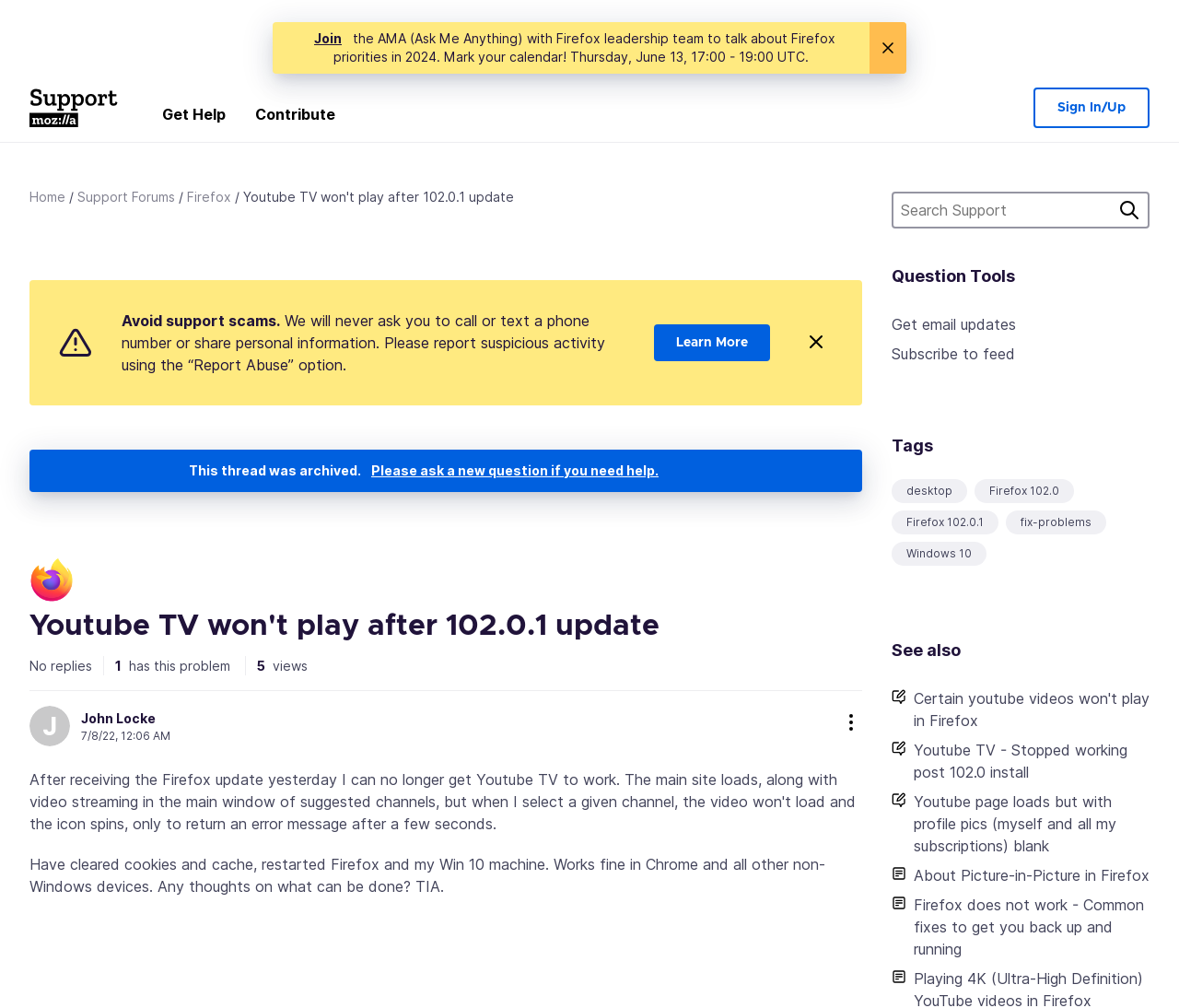Given the element description About Picture-in-Picture in Firefox, specify the bounding box coordinates of the corresponding UI element in the format (top-left x, top-left y, bottom-right x, bottom-right y). All values must be between 0 and 1.

[0.775, 0.854, 0.975, 0.883]